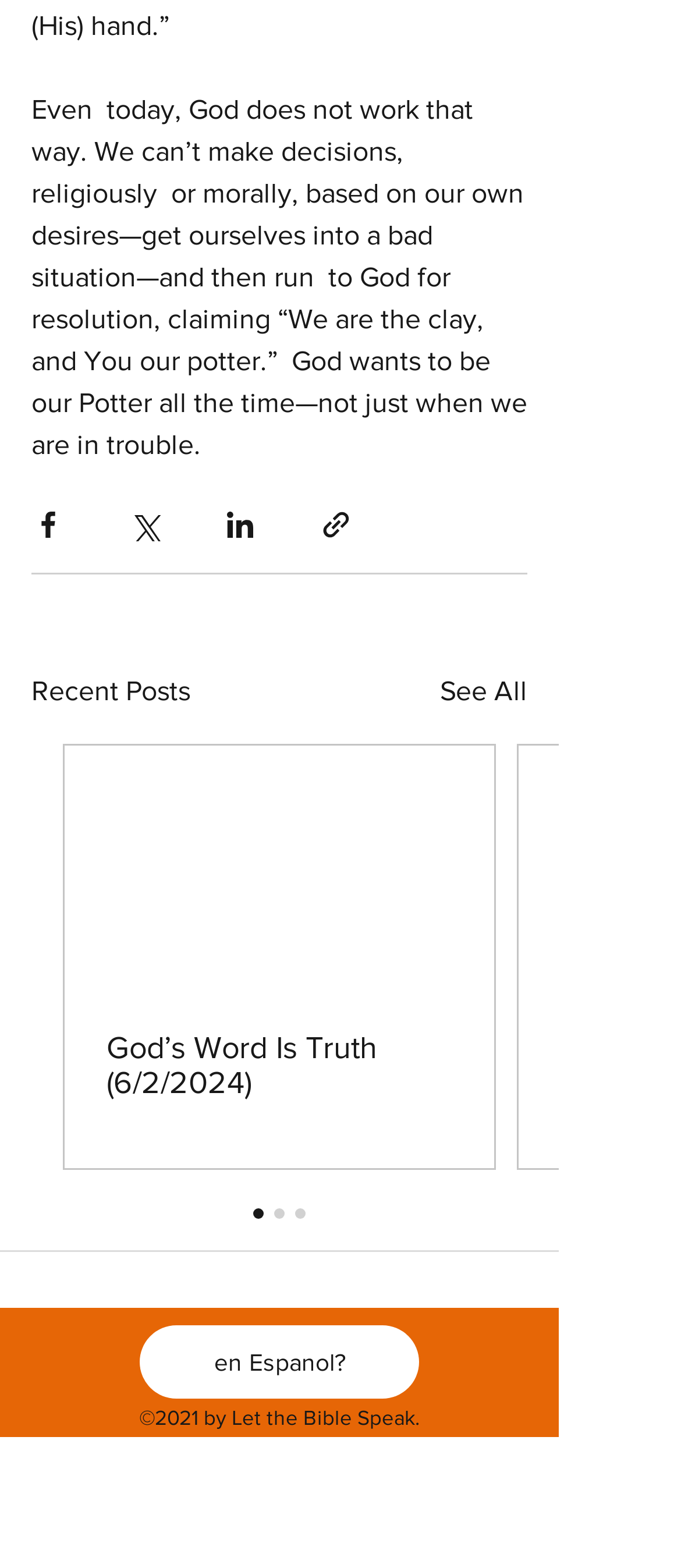Respond to the question below with a single word or phrase:
How many social media sharing options are available?

4